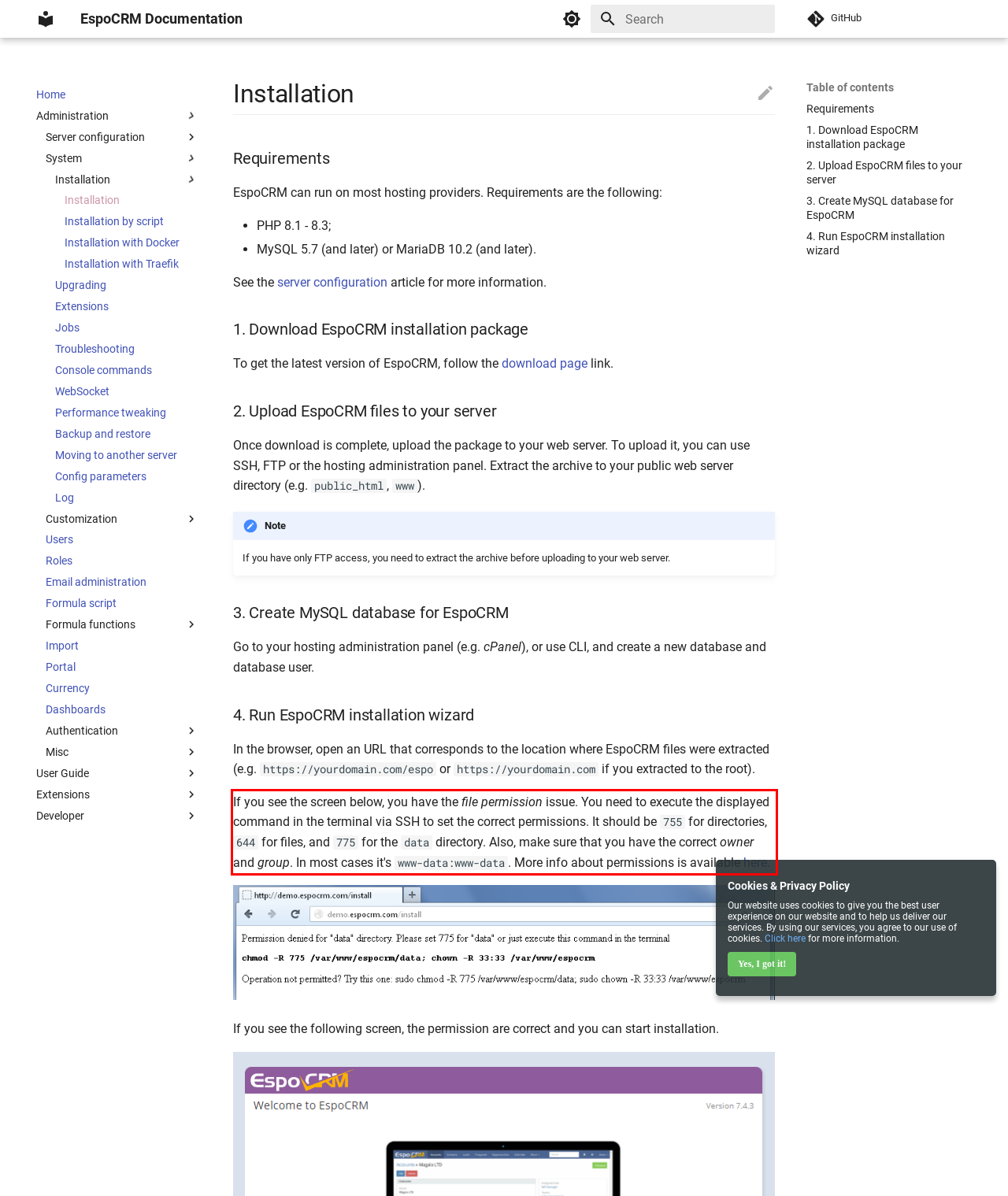The screenshot you have been given contains a UI element surrounded by a red rectangle. Use OCR to read and extract the text inside this red rectangle.

If you see the screen below, you have the file permission issue. You need to execute the displayed command in the terminal via SSH to set the correct permissions. It should be 755 for directories, 644 for files, and 775 for the data directory. Also, make sure that you have the correct owner and group. In most cases it's www-data:www-data. More info about permissions is available here.